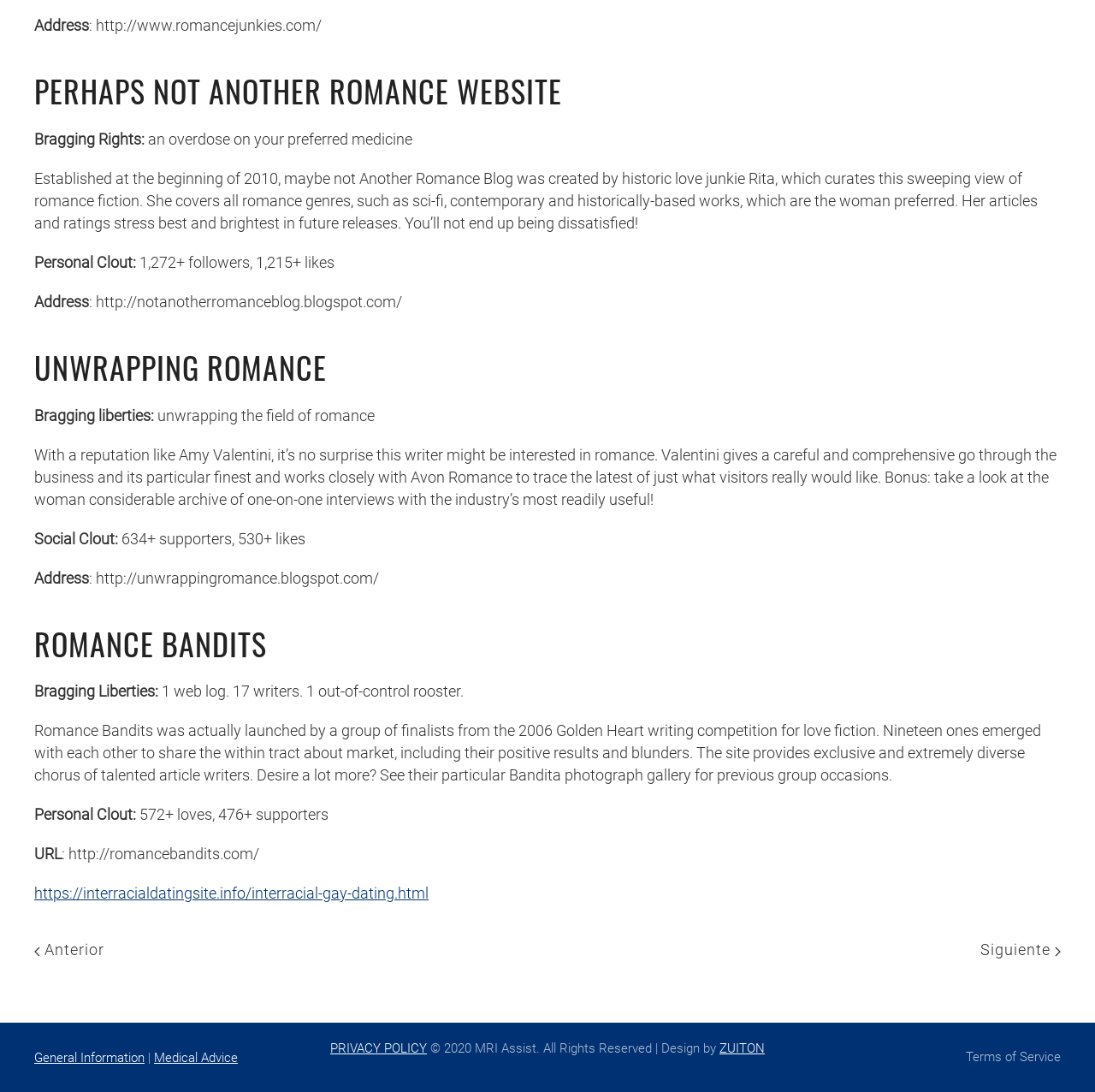Please specify the bounding box coordinates of the region to click in order to perform the following instruction: "visit the PERHAPS NOT ANOTHER ROMANCE WEBSITE blog".

[0.031, 0.065, 0.969, 0.102]